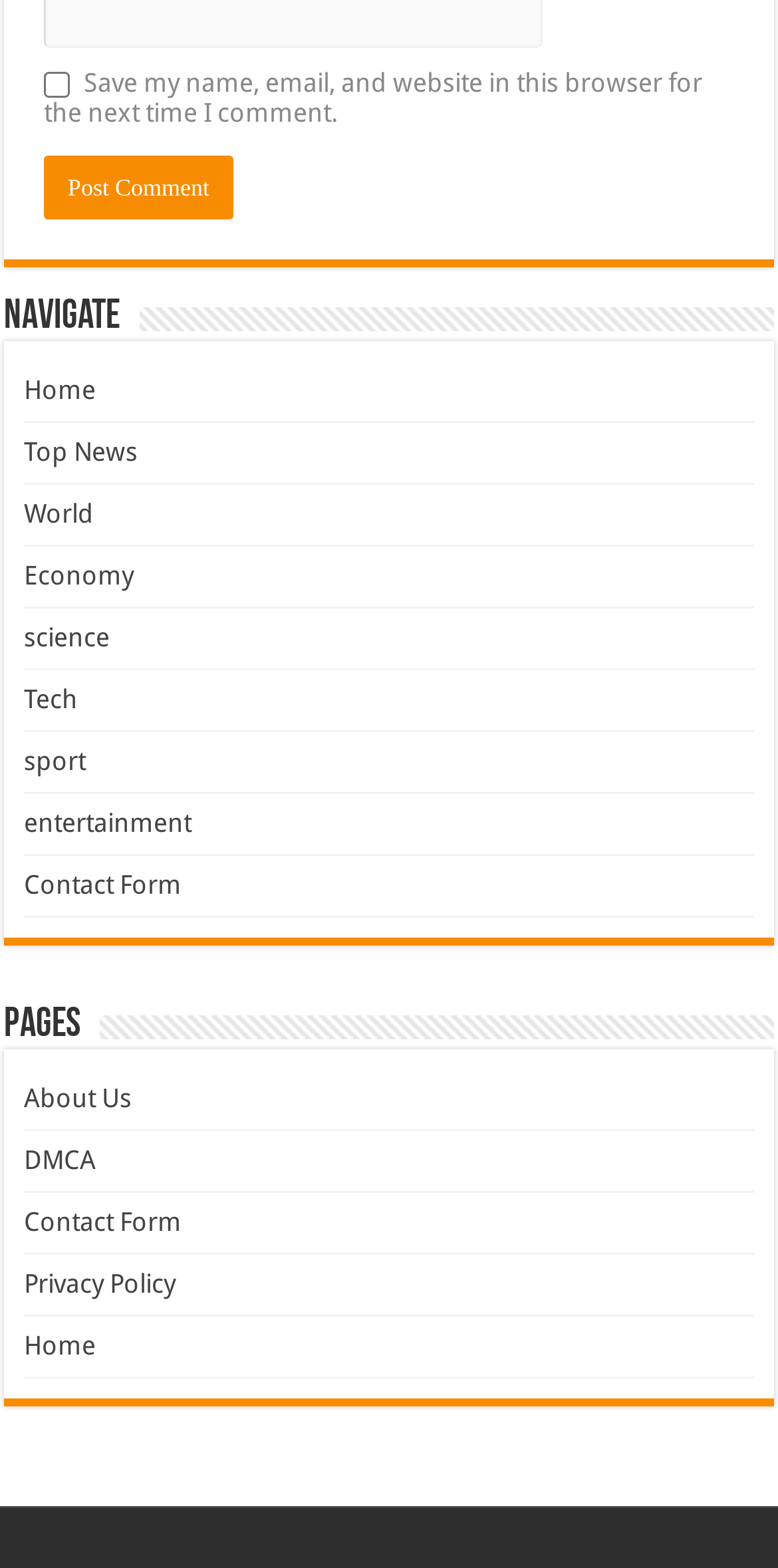Please determine the bounding box coordinates of the clickable area required to carry out the following instruction: "Check the checkbox to save your name and email". The coordinates must be four float numbers between 0 and 1, represented as [left, top, right, bottom].

[0.056, 0.046, 0.09, 0.062]